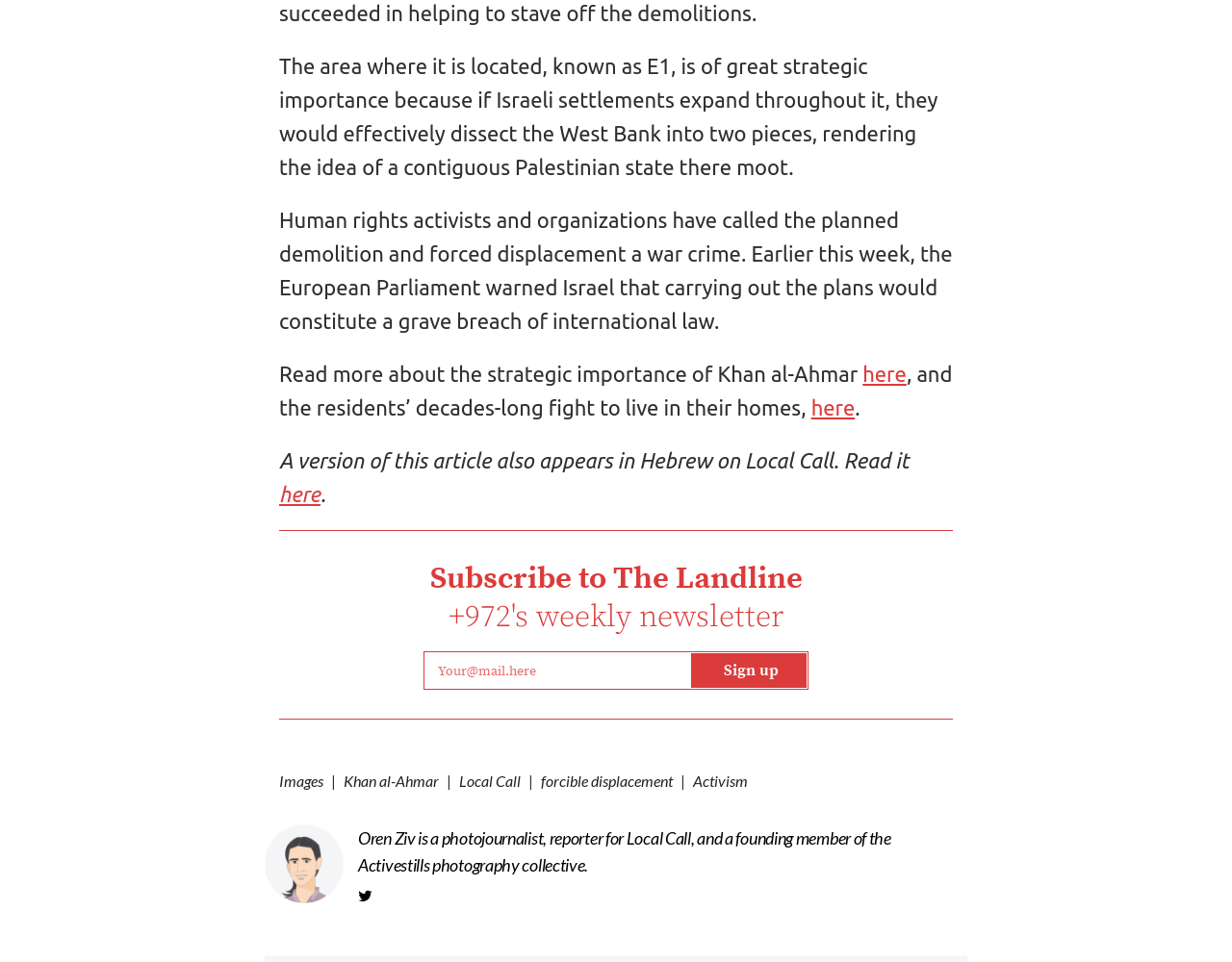Use a single word or phrase to answer the question: What is Oren Ziv's profession?

Photojournalist